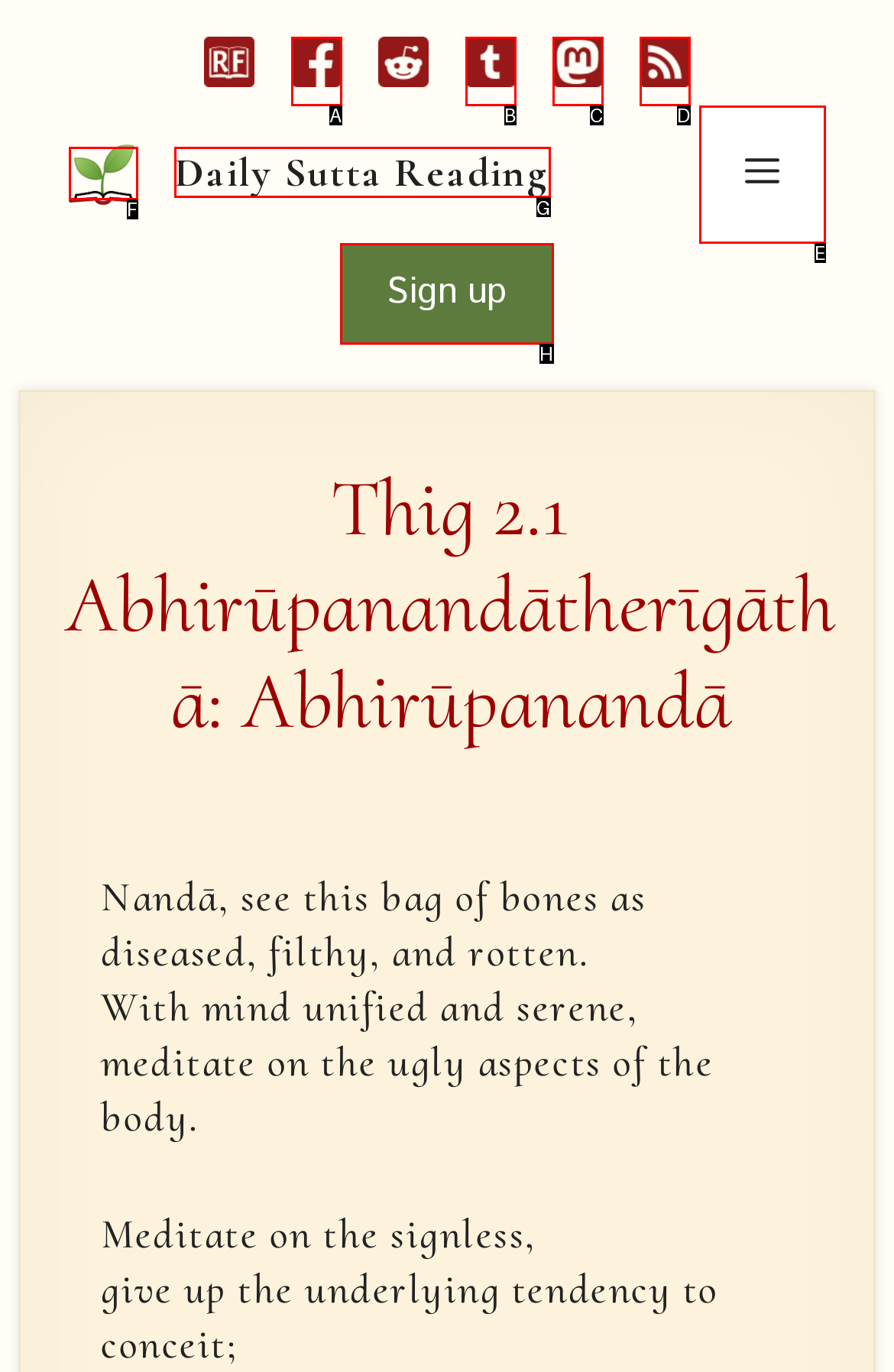Determine the HTML element that best aligns with the description: Menu
Answer with the appropriate letter from the listed options.

E